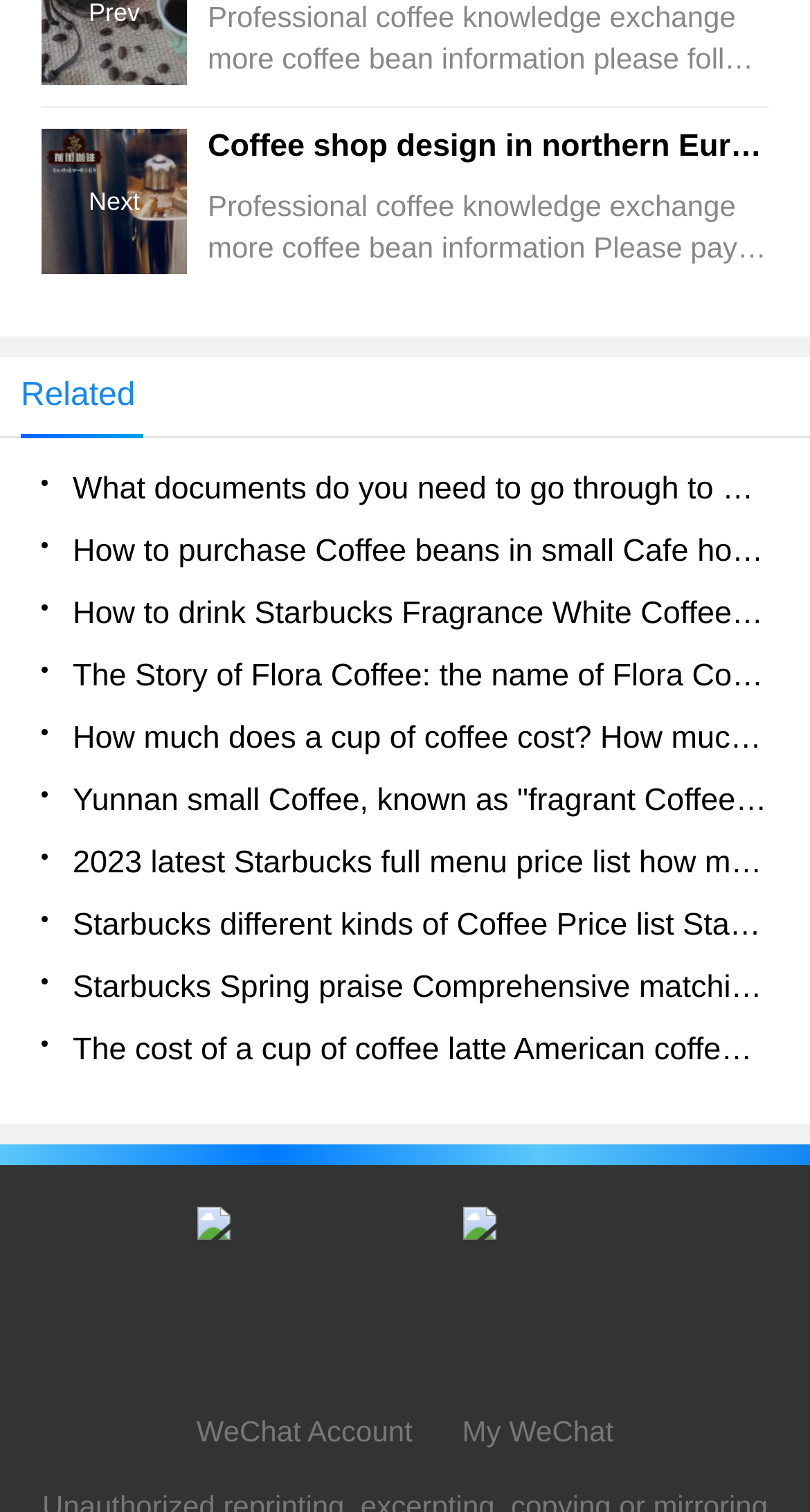Using the elements shown in the image, answer the question comprehensively: What is the purpose of the WeChat account mentioned?

The StaticText 'Professional coffee knowledge exchange more coffee bean information please follow the coffee workshop (Wechat official account cafe_style)' suggests that the WeChat account is used for exchanging coffee knowledge and providing information about coffee beans.